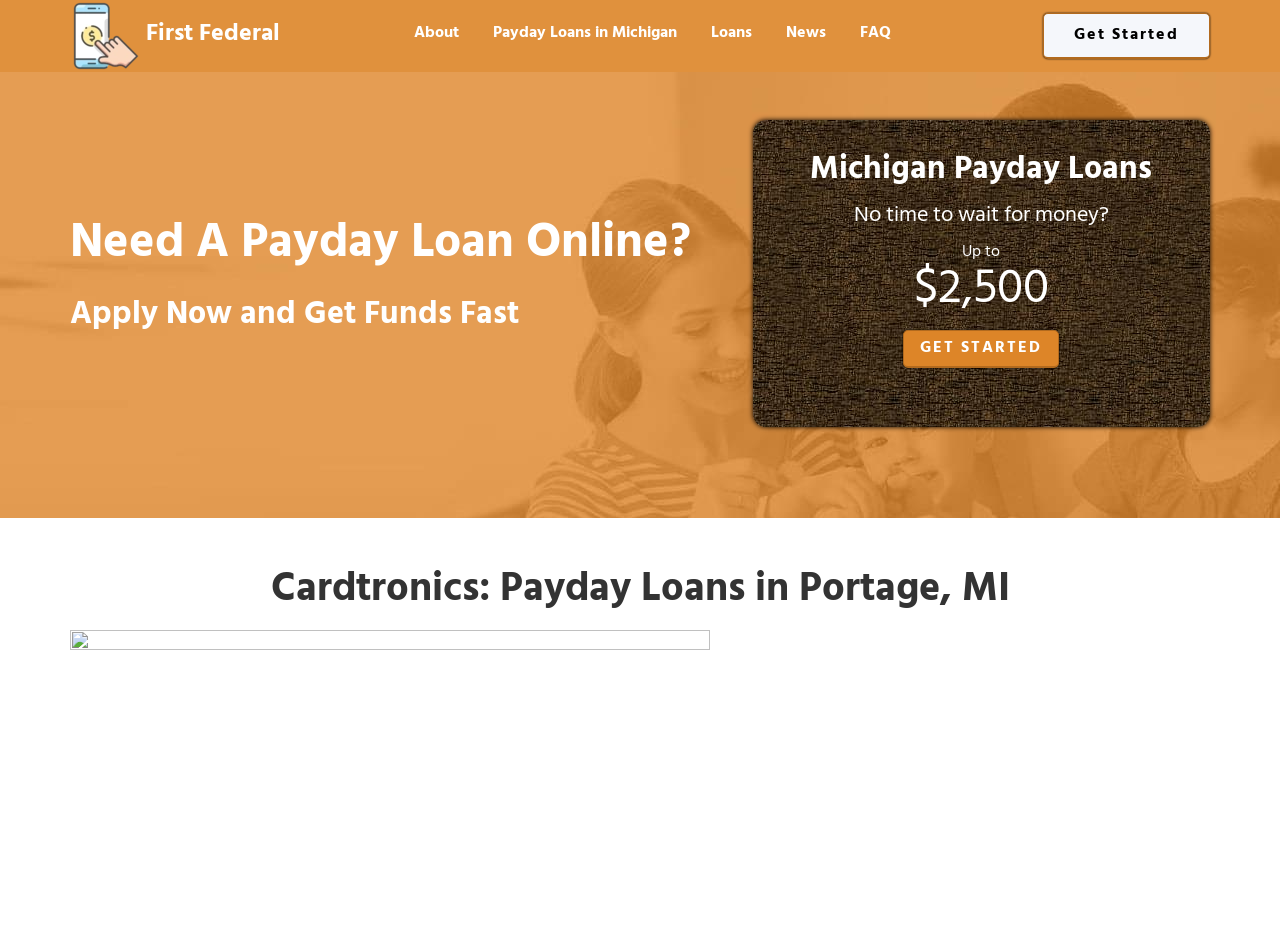Identify the bounding box coordinates for the UI element described as: "Payday Loans in Michigan". The coordinates should be provided as four floats between 0 and 1: [left, top, right, bottom].

[0.373, 0.016, 0.541, 0.054]